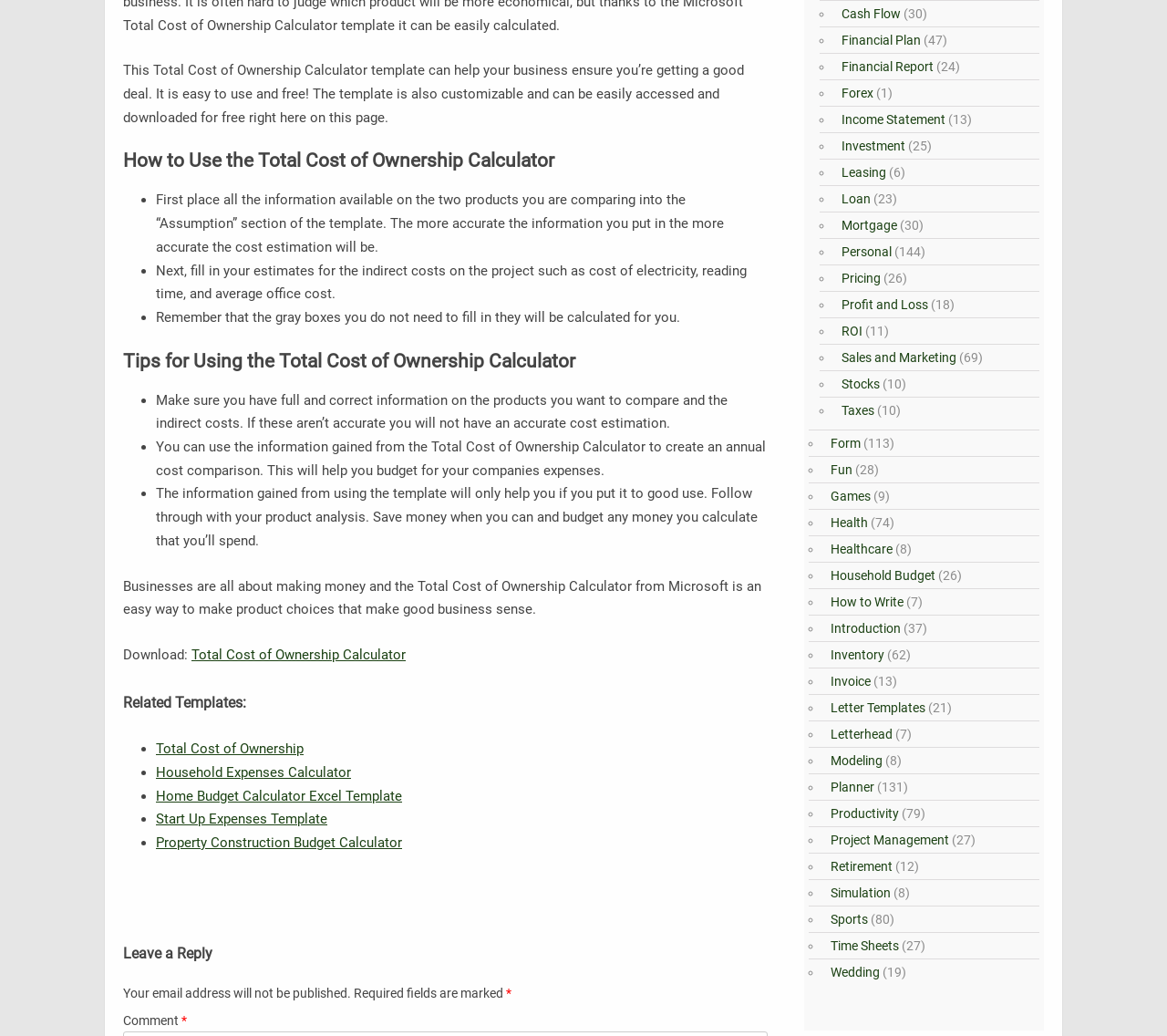Given the following UI element description: "Total Cost of Ownership Calculator", find the bounding box coordinates in the webpage screenshot.

[0.164, 0.624, 0.348, 0.64]